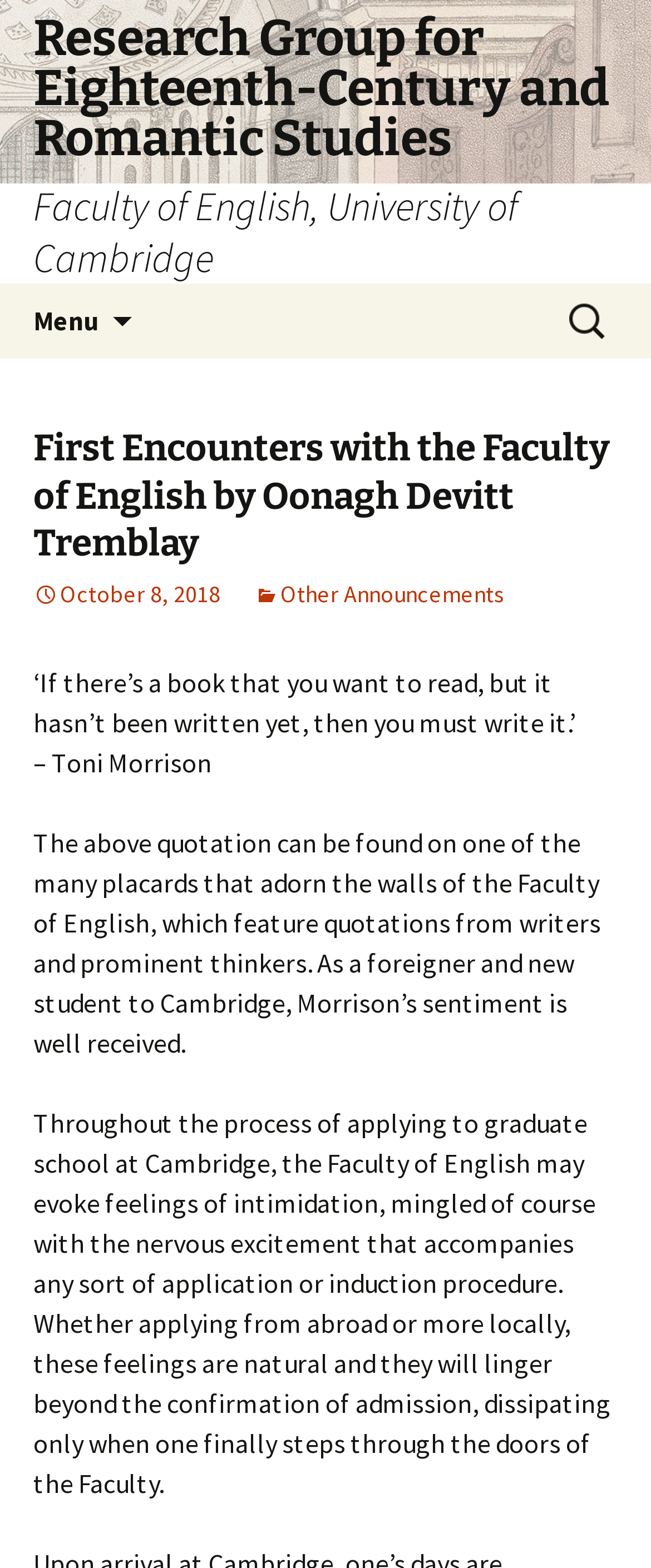What is the quote on the placard?
Analyze the image and deliver a detailed answer to the question.

The quote on the placard can be found in the StaticText element with the text '‘If there’s a book that you want to read, but it hasn’t been written yet, then you must write it.’' This quote is attributed to Toni Morrison, as mentioned in the adjacent StaticText element.